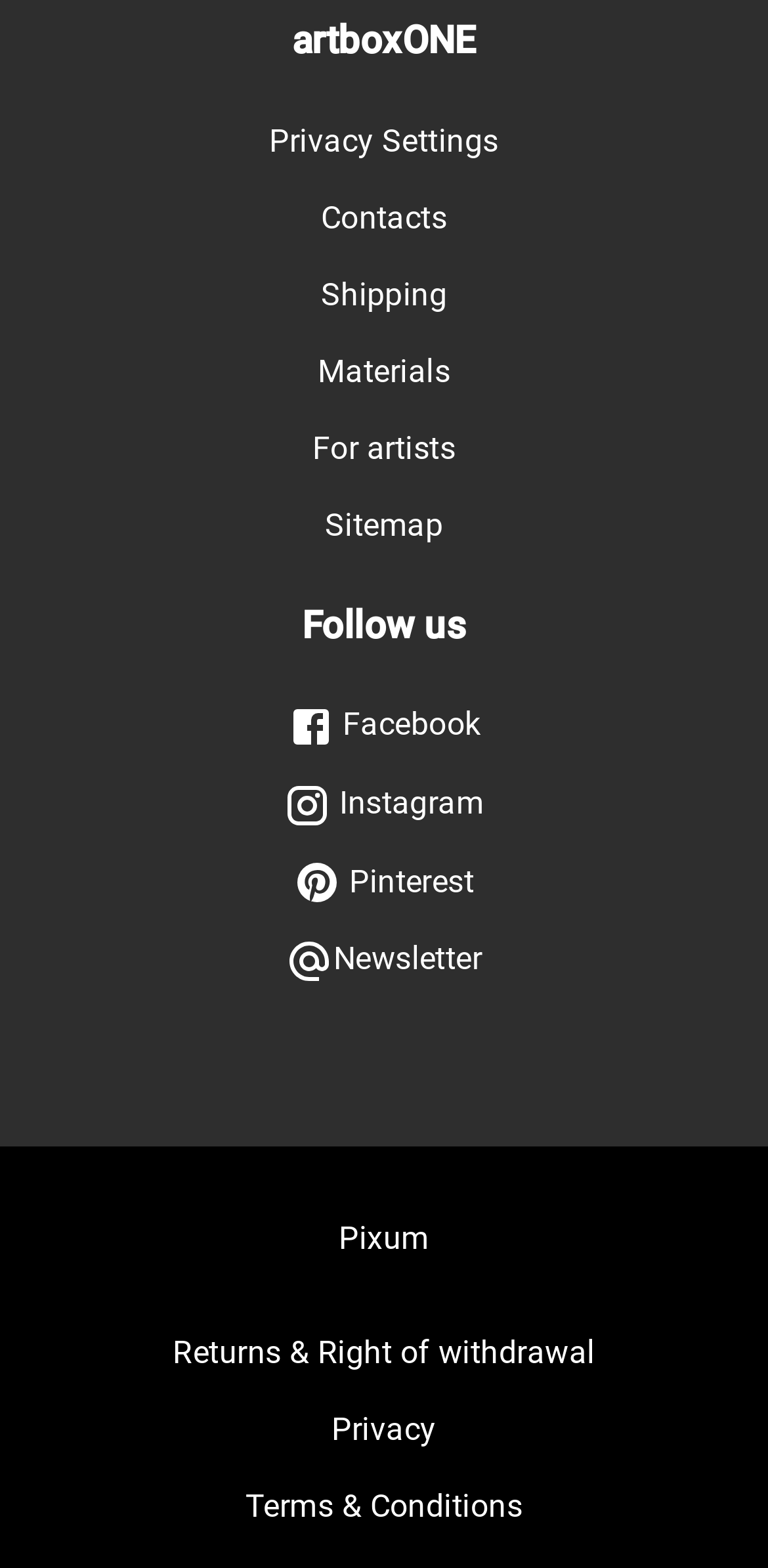Please identify the bounding box coordinates of the region to click in order to complete the given instruction: "Follow us on Facebook". The coordinates should be four float numbers between 0 and 1, i.e., [left, top, right, bottom].

[0.062, 0.441, 0.938, 0.485]